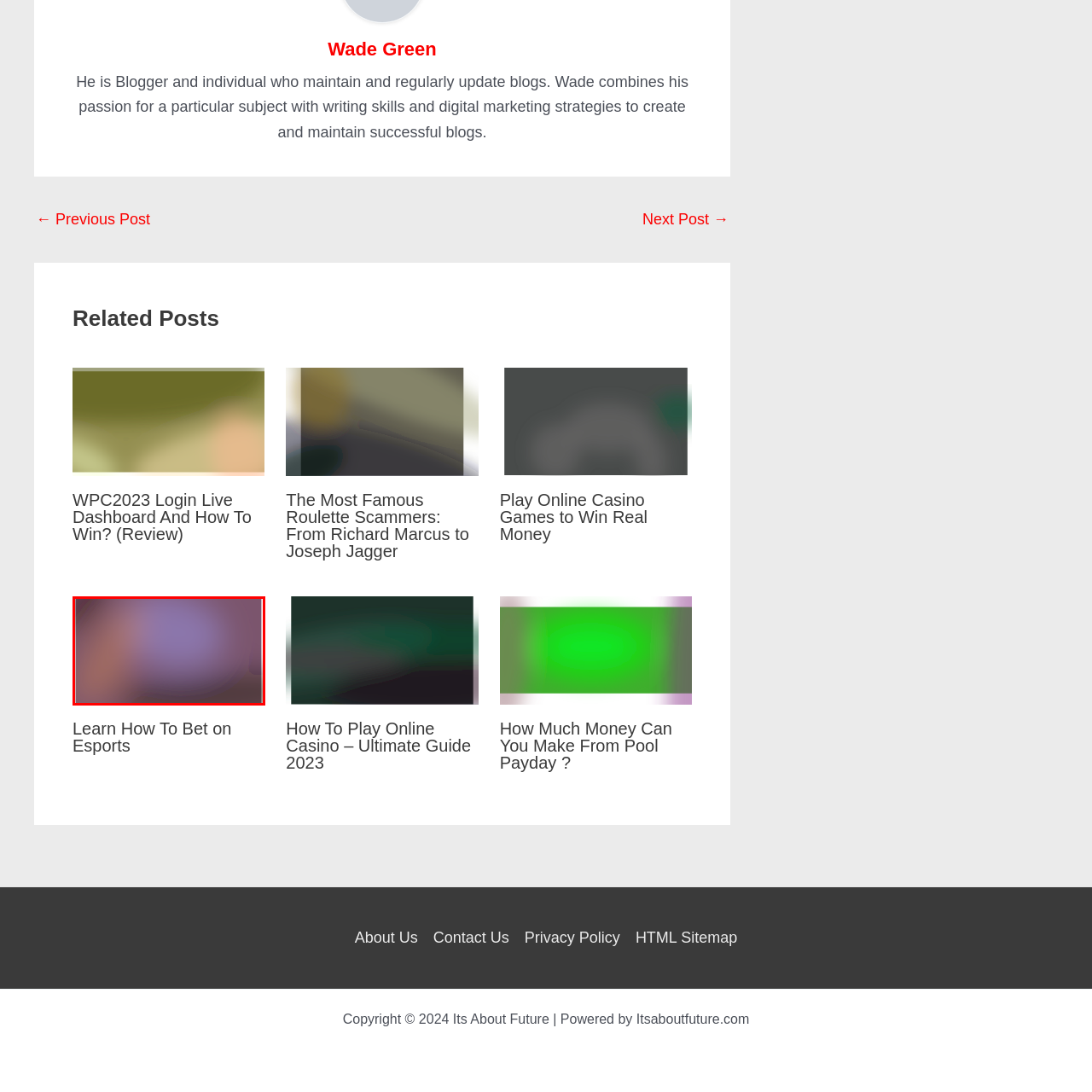Pay attention to the image inside the red rectangle, What is the purpose of the design? Answer briefly with a single word or phrase.

To engage readers